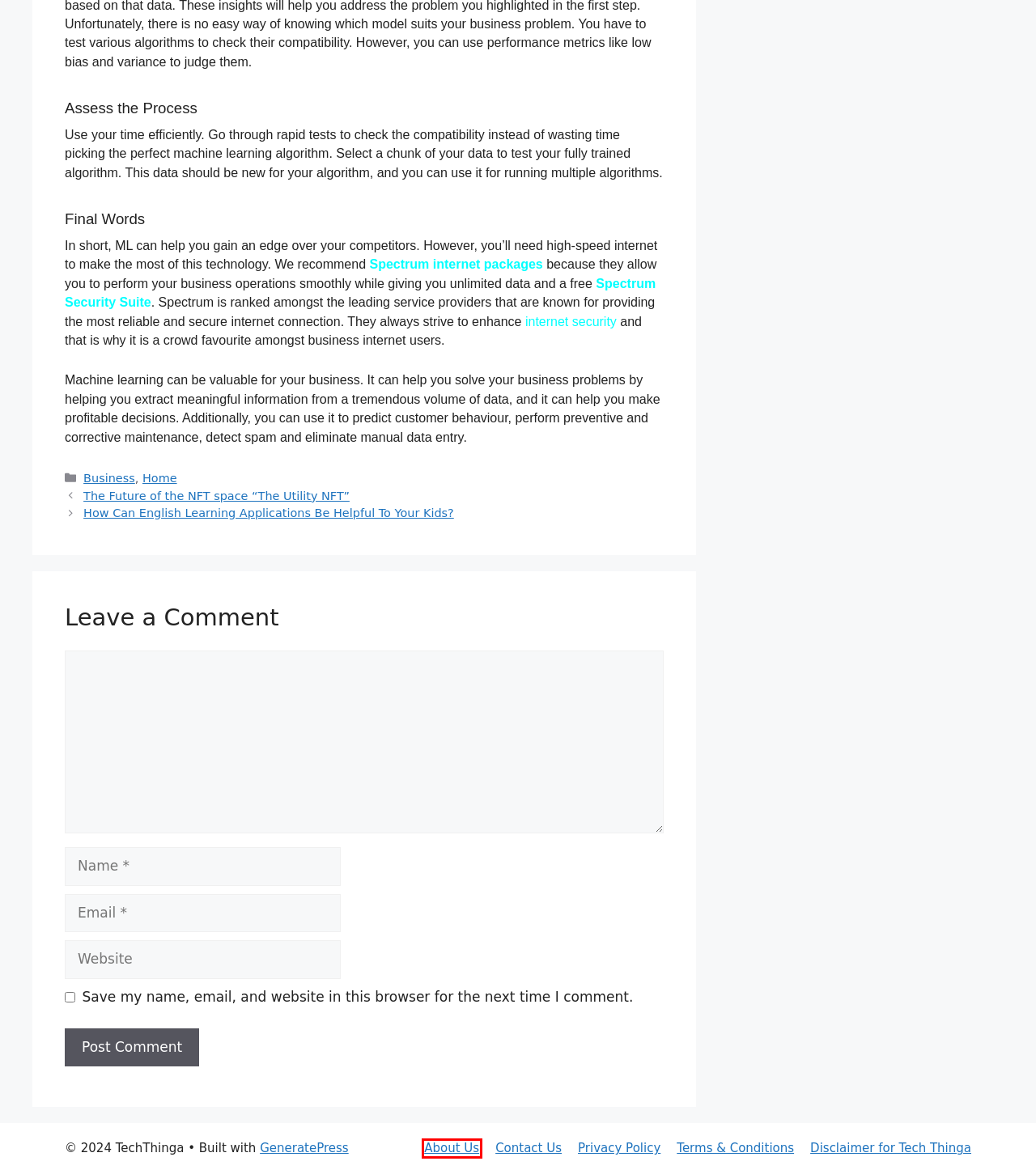Given a screenshot of a webpage with a red bounding box highlighting a UI element, determine which webpage description best matches the new webpage that appears after clicking the highlighted element. Here are the candidates:
A. Disclaimer for Tech Thinga – TechThinga
B. GeneratePress - The perfect foundation for your WordPress website.
C. The Future of the NFT space “The Utility NFT” – TechThinga
D. About Us – TechThinga
E. Privacy Policy – TechThinga
F. Spectrum Security Suite | Internet Security | BestCableTV
G. How Can English Learning Applications Be Helpful To Your Kids? – TechThinga
H. Terms & Conditions – TechThinga

D